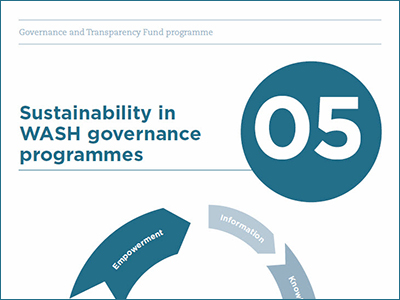Answer in one word or a short phrase: 
What is the purpose of the design?

For a report or informational brochure